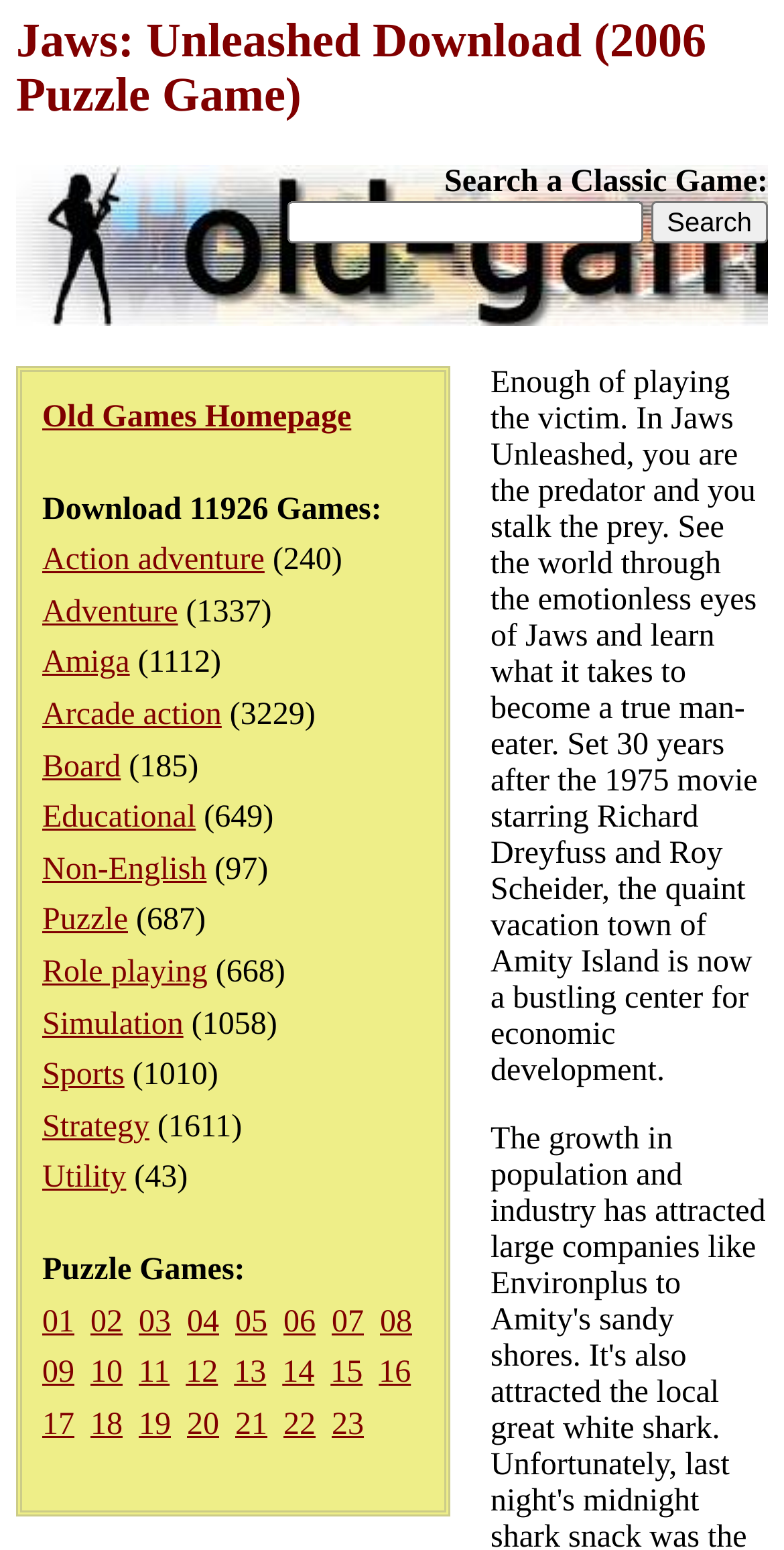What is the category of the game Jaws Unleashed under?
Look at the image and respond with a single word or a short phrase.

Puzzle